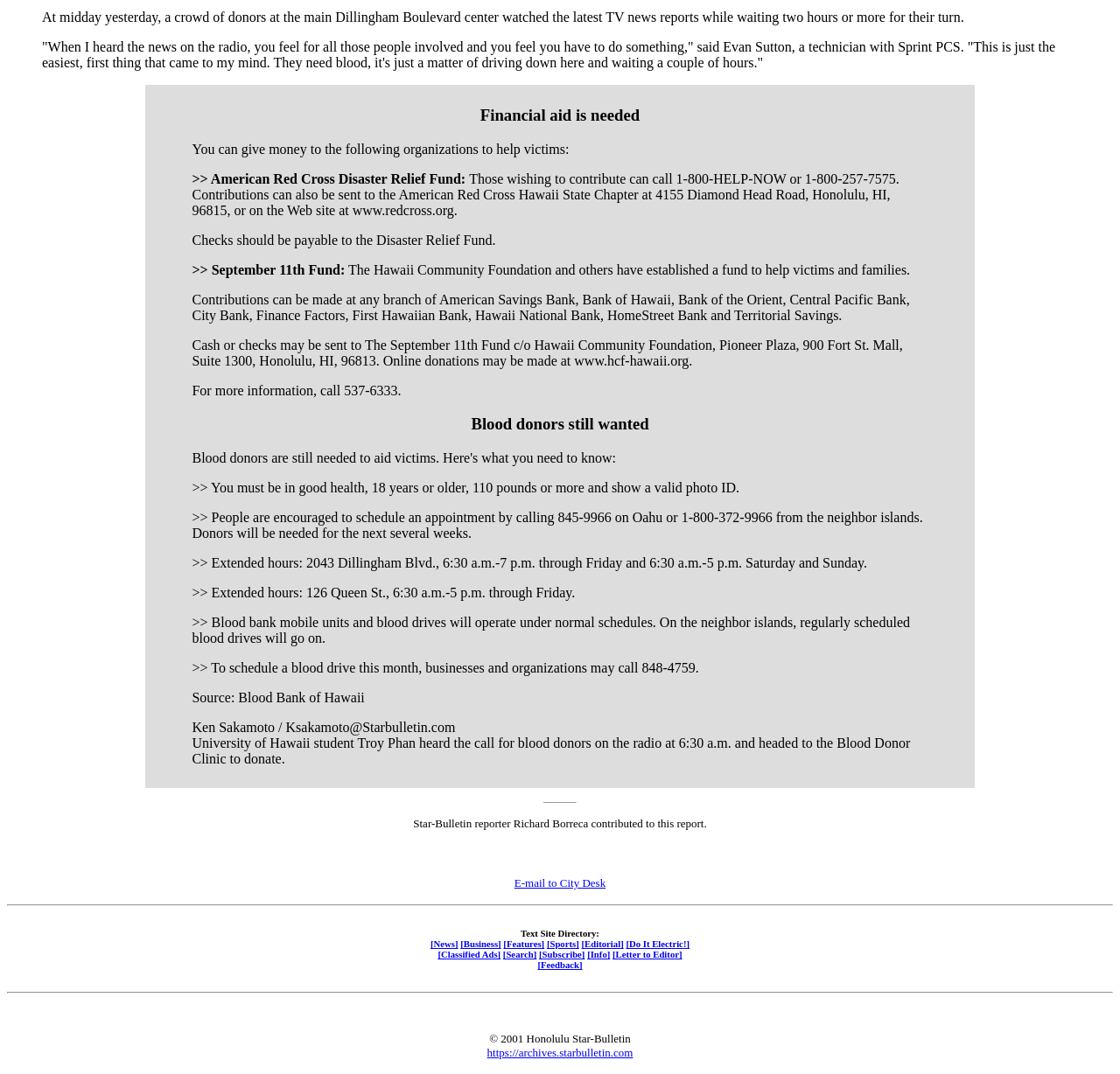Locate the bounding box coordinates of the clickable region necessary to complete the following instruction: "Visit Archives". Provide the coordinates in the format of four float numbers between 0 and 1, i.e., [left, top, right, bottom].

[0.435, 0.974, 0.565, 0.986]